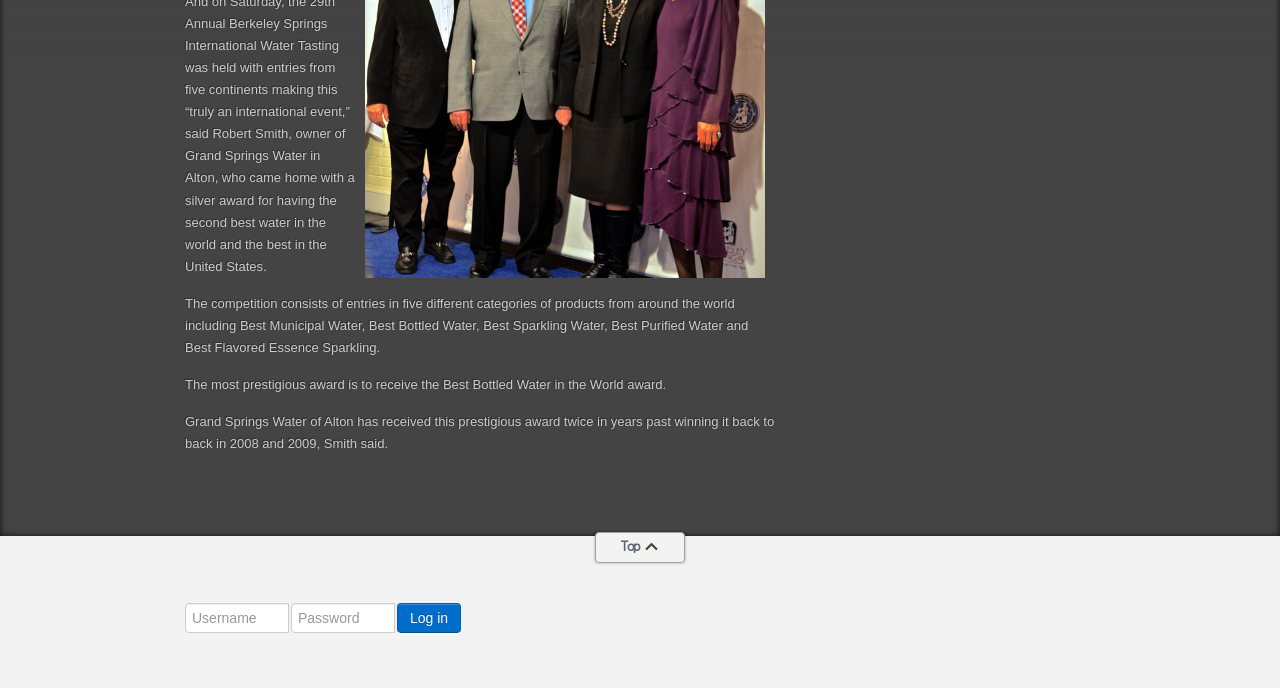Return the bounding box coordinates of the UI element that corresponds to this description: "aria-label="Username" name="username" placeholder="Username" title="username"". The coordinates must be given as four float numbers in the range of 0 and 1, [left, top, right, bottom].

[0.145, 0.876, 0.226, 0.919]